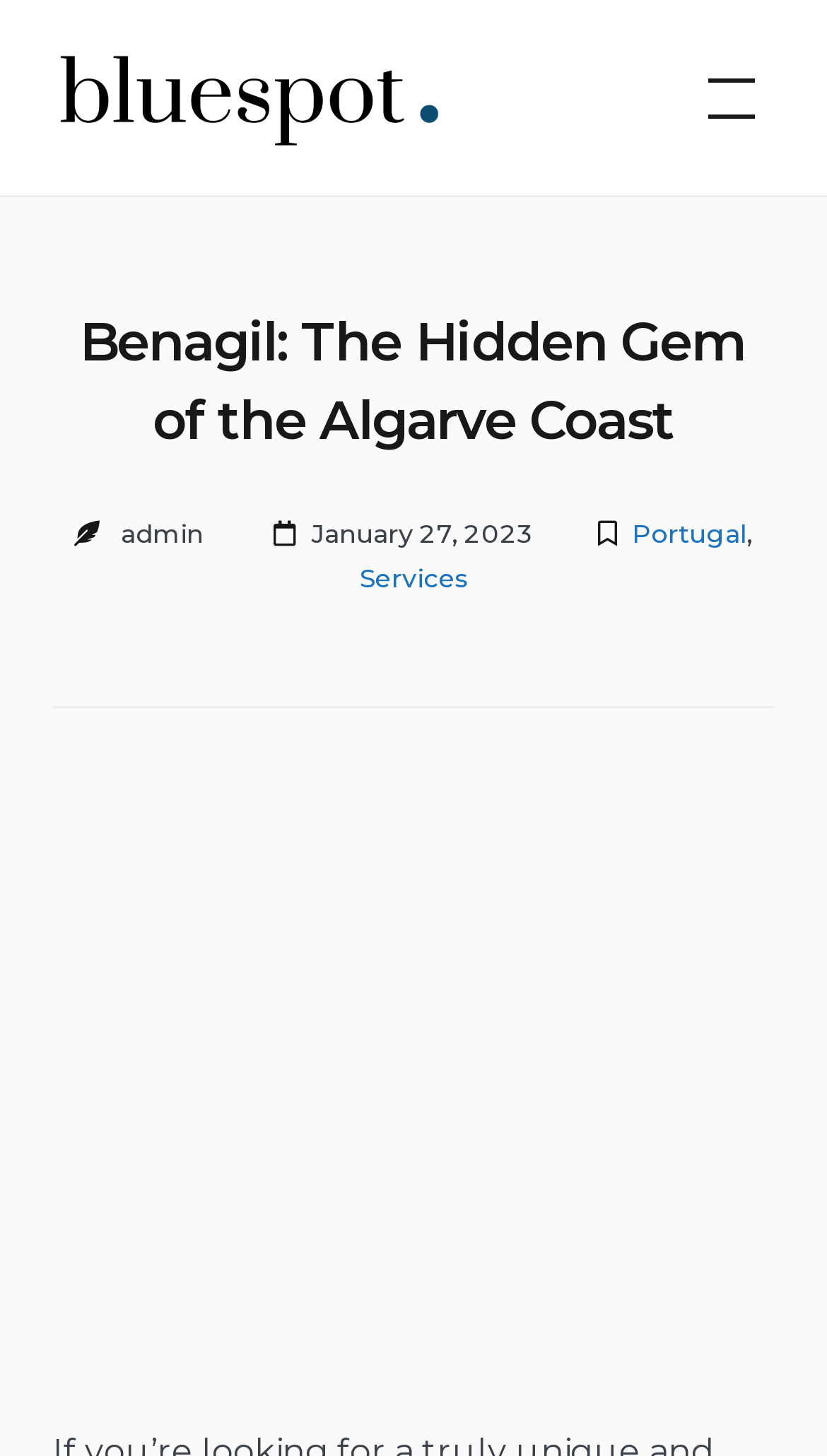Provide a single word or phrase to answer the given question: 
How many links are in the header?

4